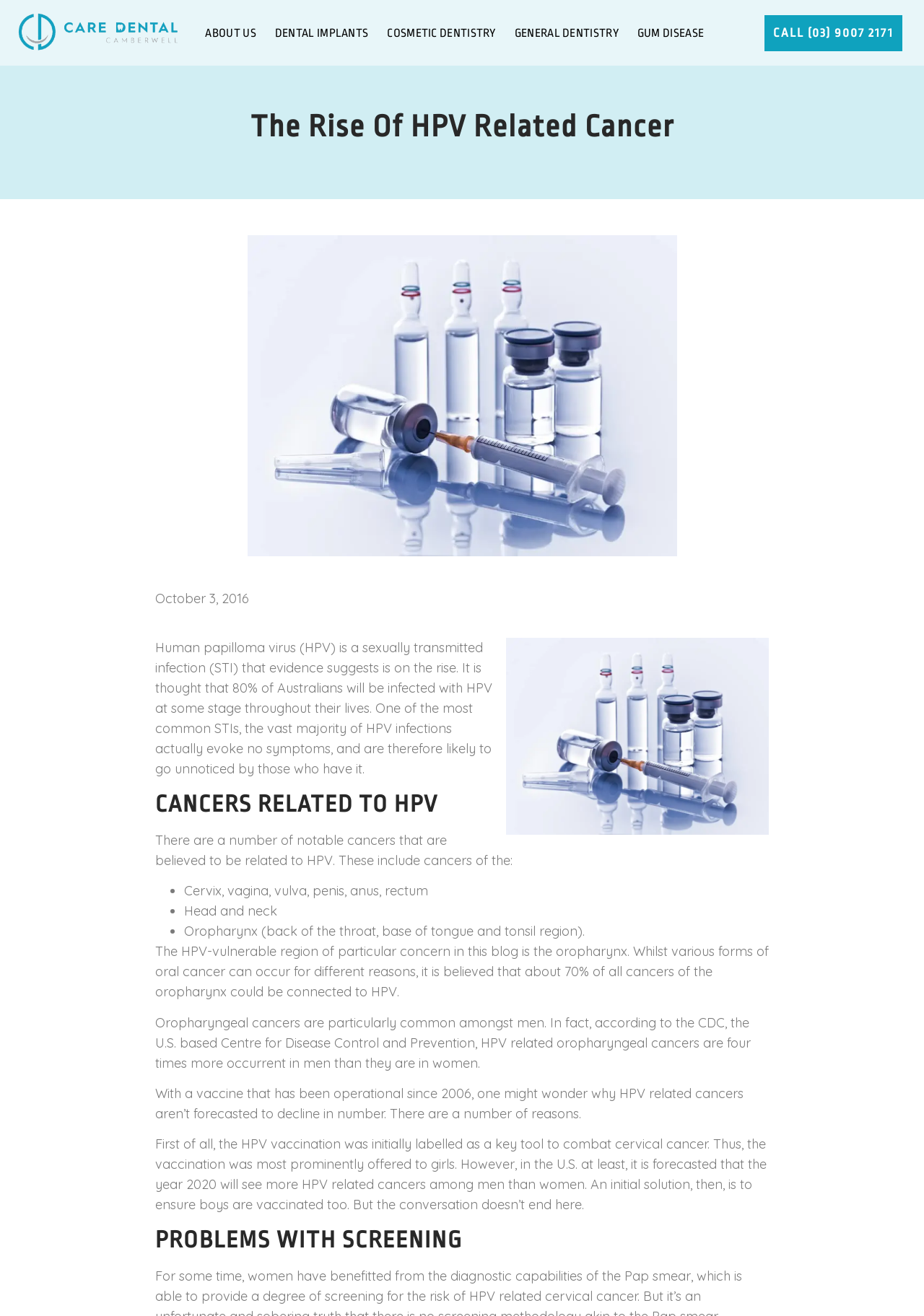Given the element description: "Call (03) 9007 2171", predict the bounding box coordinates of the UI element it refers to, using four float numbers between 0 and 1, i.e., [left, top, right, bottom].

[0.827, 0.011, 0.977, 0.039]